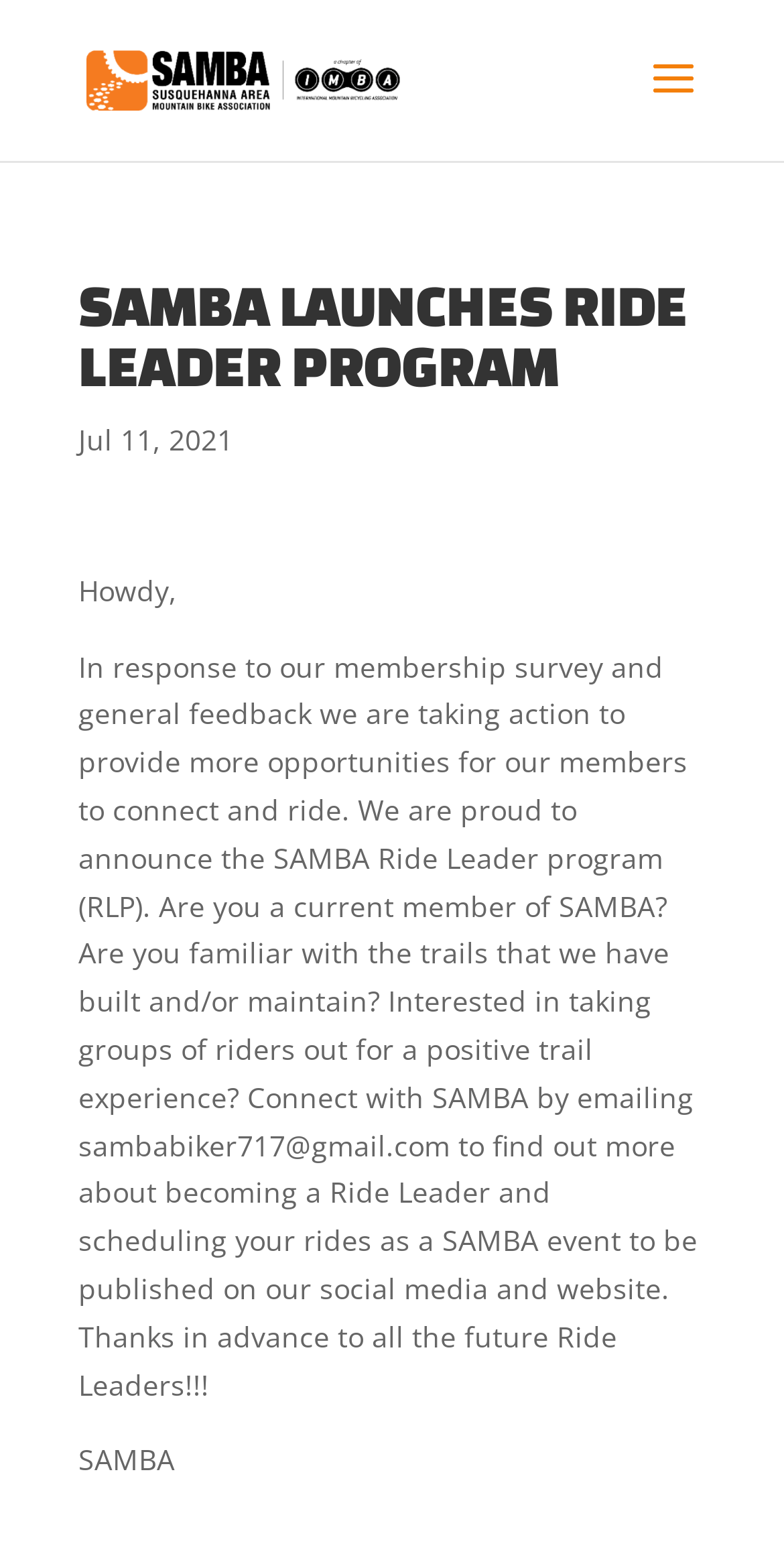Please determine the bounding box of the UI element that matches this description: alt="SAMBA". The coordinates should be given as (top-left x, top-left y, bottom-right x, bottom-right y), with all values between 0 and 1.

[0.11, 0.037, 0.51, 0.062]